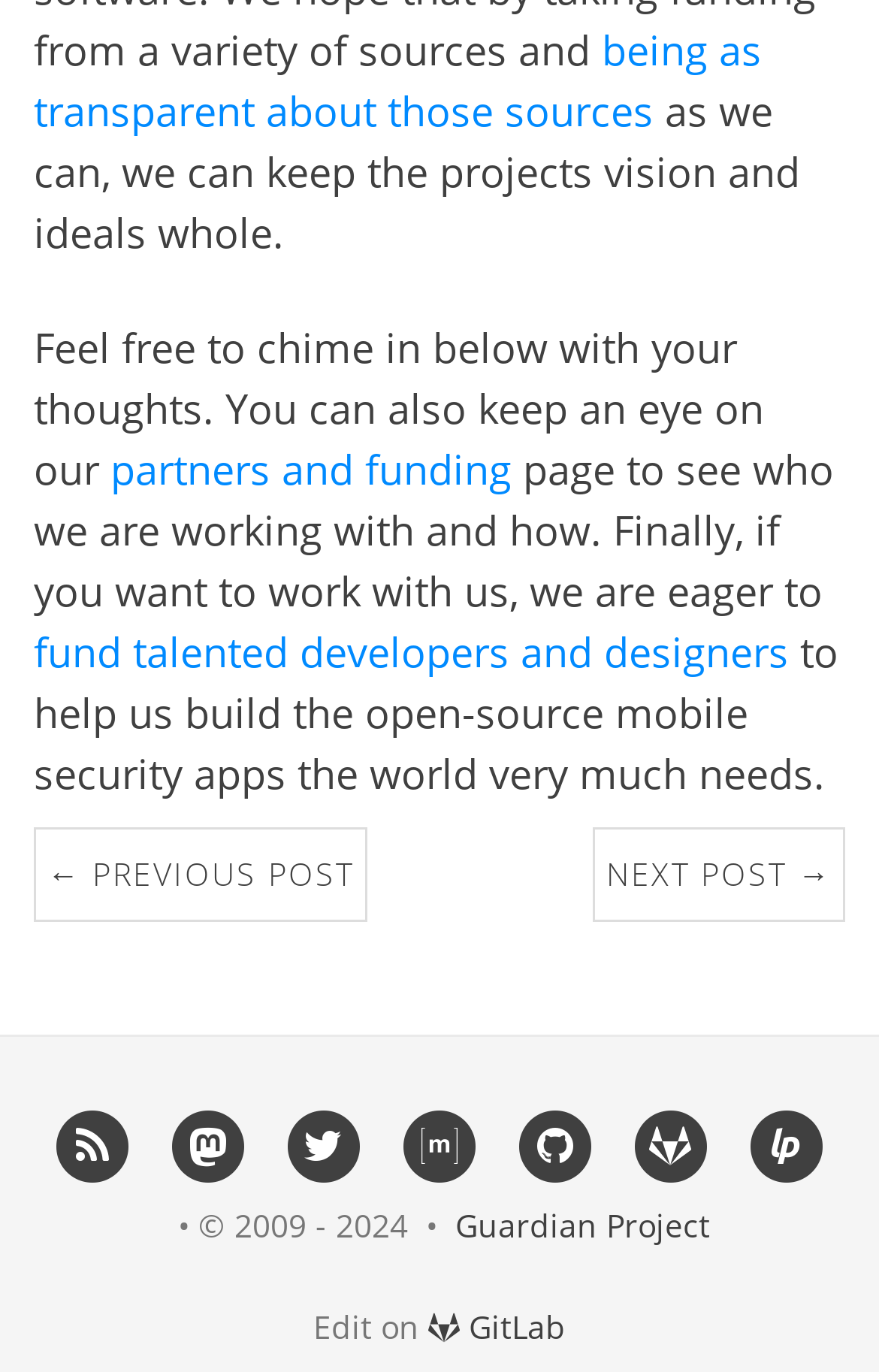Bounding box coordinates are specified in the format (top-left x, top-left y, bottom-right x, bottom-right y). All values are floating point numbers bounded between 0 and 1. Please provide the bounding box coordinate of the region this sentence describes: title="github"

[0.584, 0.817, 0.679, 0.849]